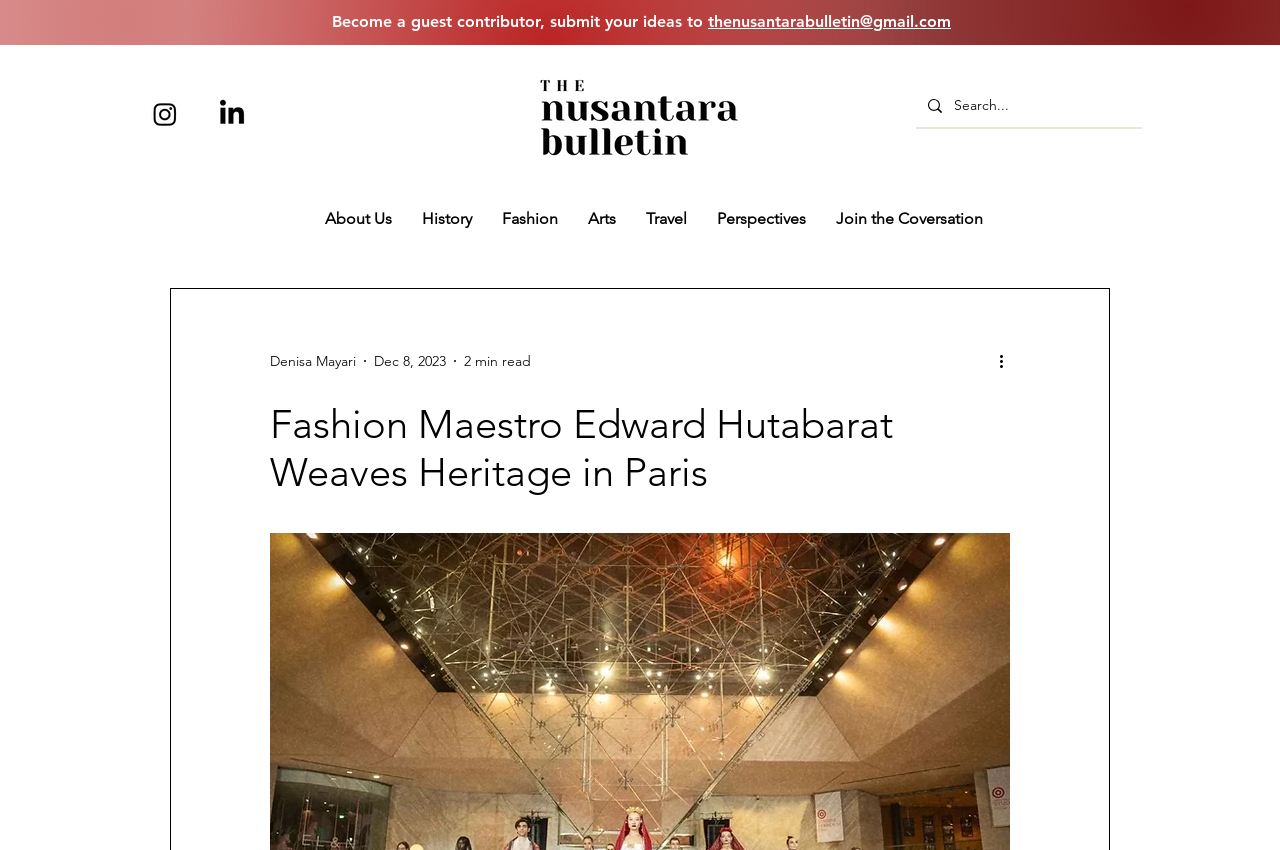Identify the bounding box coordinates of the region that needs to be clicked to carry out this instruction: "Visit Instagram". Provide these coordinates as four float numbers ranging from 0 to 1, i.e., [left, top, right, bottom].

[0.117, 0.117, 0.141, 0.152]